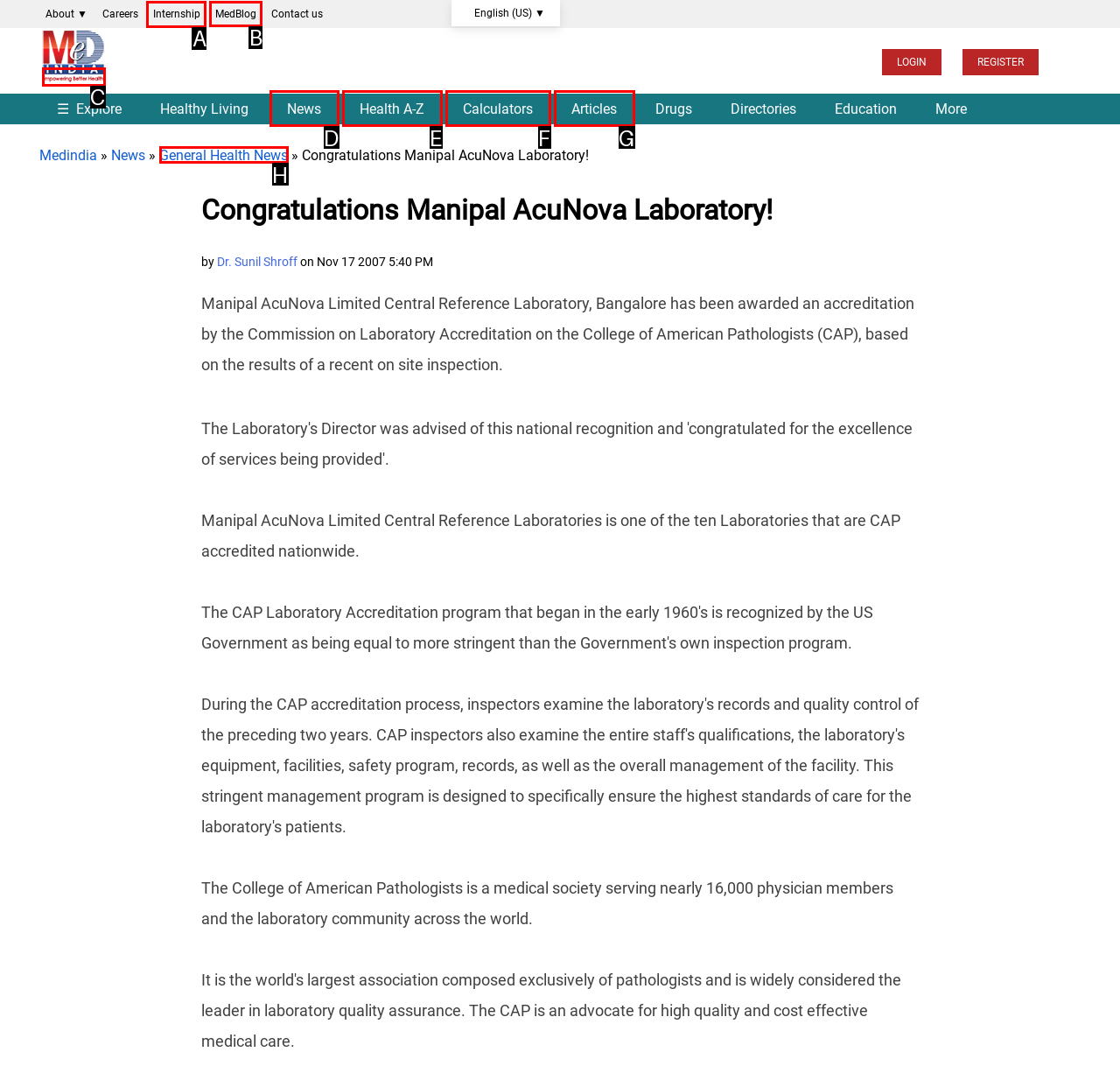Decide which letter you need to select to fulfill the task: Go to MedBlog
Answer with the letter that matches the correct option directly.

B